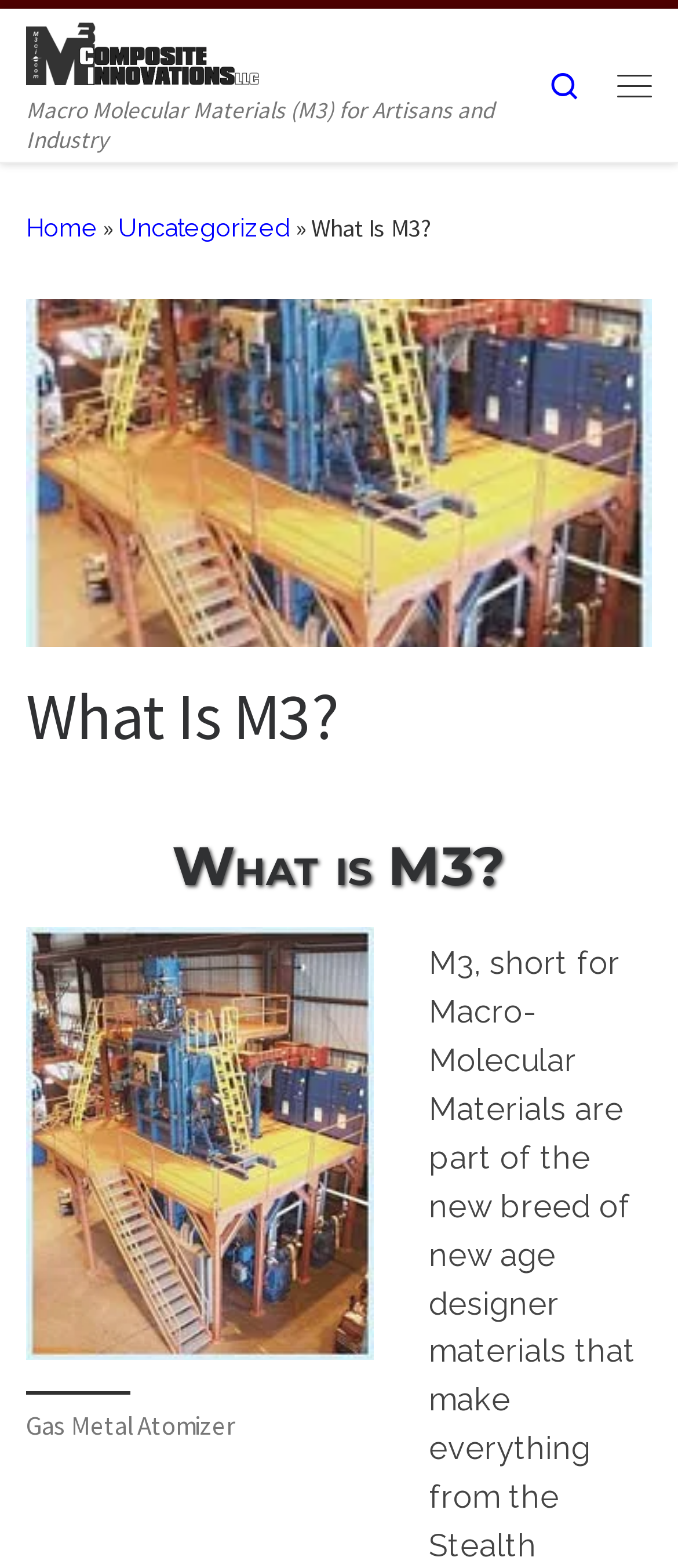Determine the bounding box for the UI element as described: "Menu". The coordinates should be represented as four float numbers between 0 and 1, formatted as [left, top, right, bottom].

[0.885, 0.027, 0.987, 0.082]